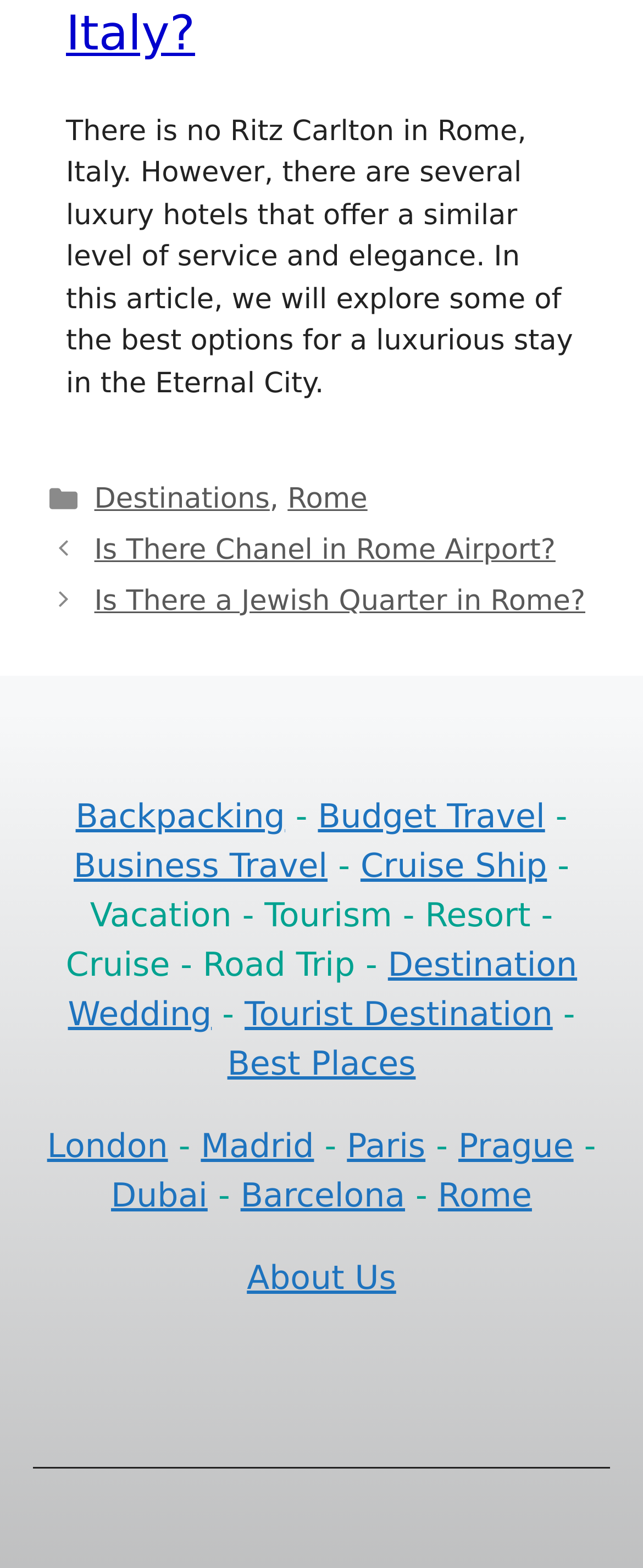Can you find the bounding box coordinates of the area I should click to execute the following instruction: "Explore the article about Rome"?

[0.447, 0.308, 0.572, 0.329]